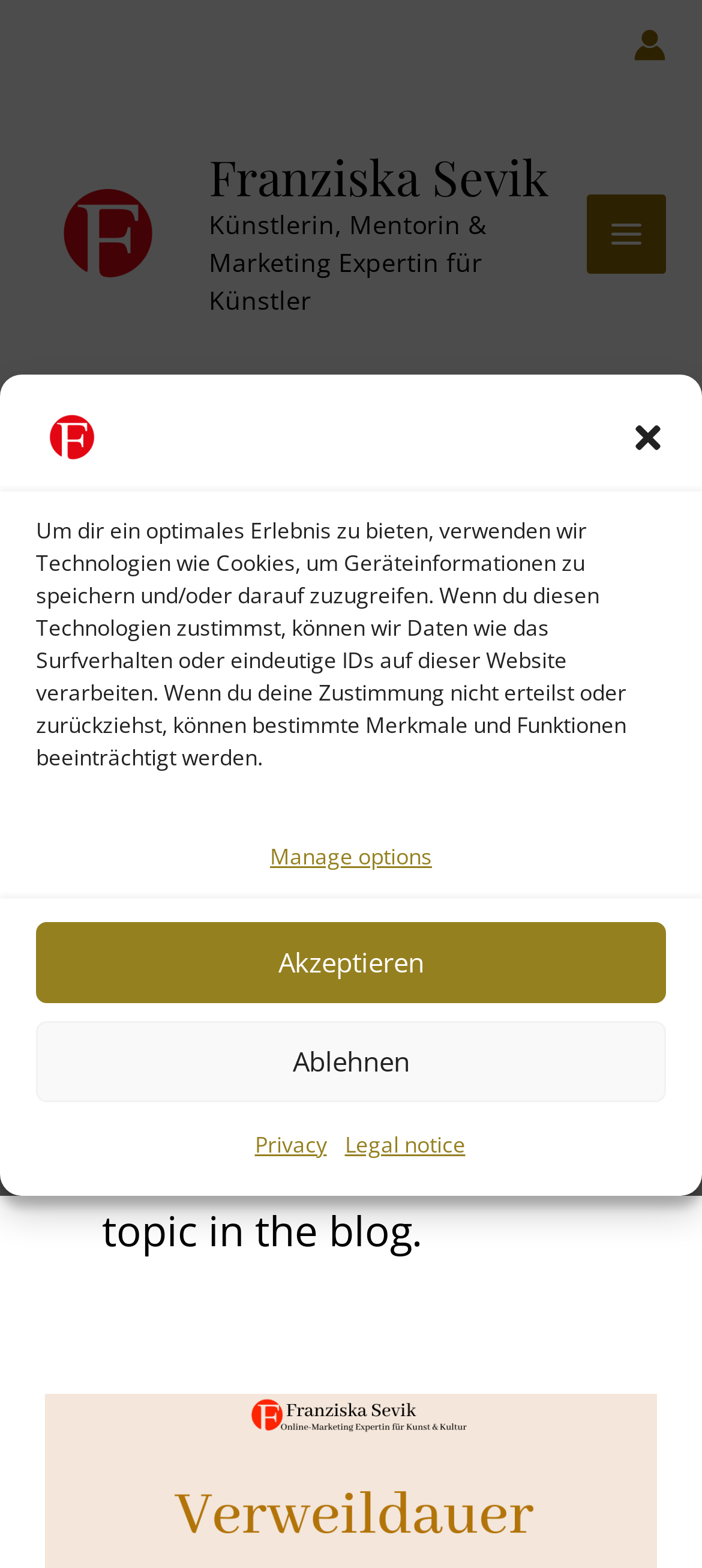How many buttons are there in the cookie consent dialog?
Look at the image and provide a detailed response to the question.

I found the answer by looking at the dialog element 'Cookie-Zustimmung verwalten' and its child elements. There are three buttons: 'close-dialog', 'Akzeptieren', and 'Ablehnen'.